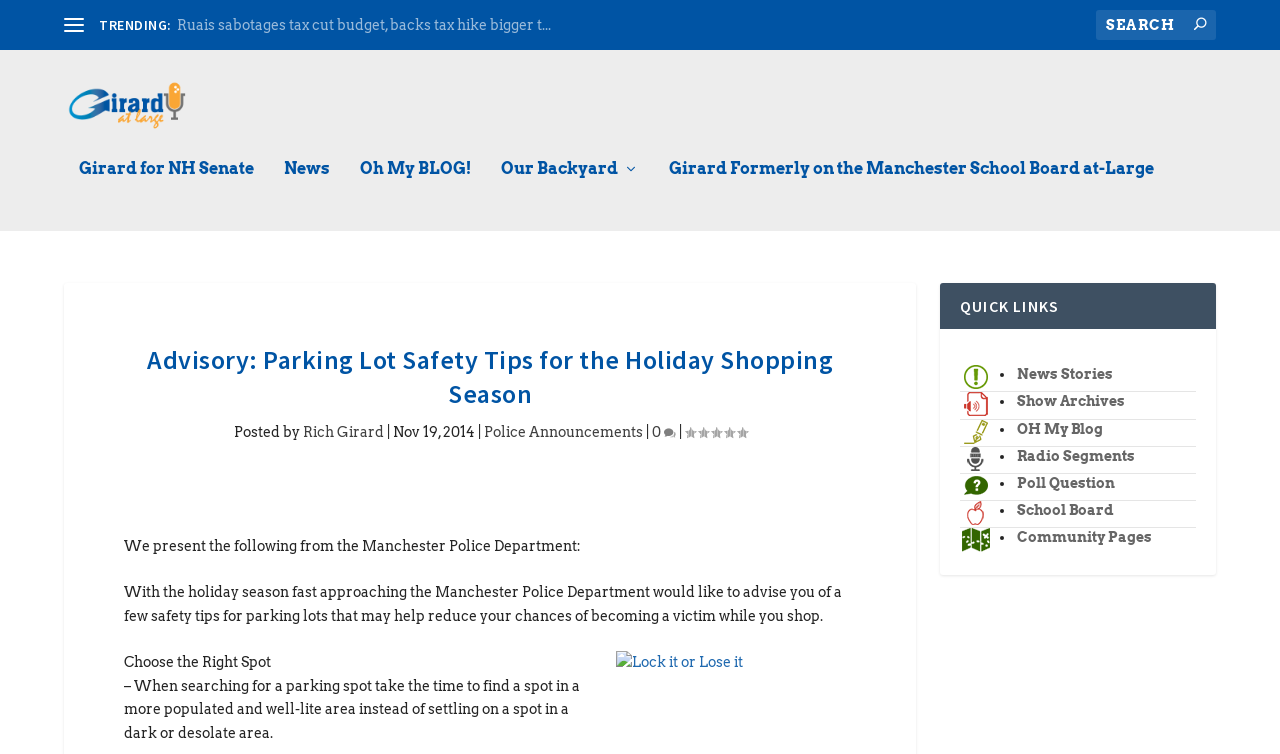What is the category of the link 'Police Announcements'?
Analyze the screenshot and provide a detailed answer to the question.

The category of the link 'Police Announcements' can be determined by looking at the links above it, which are categorized under 'News'.